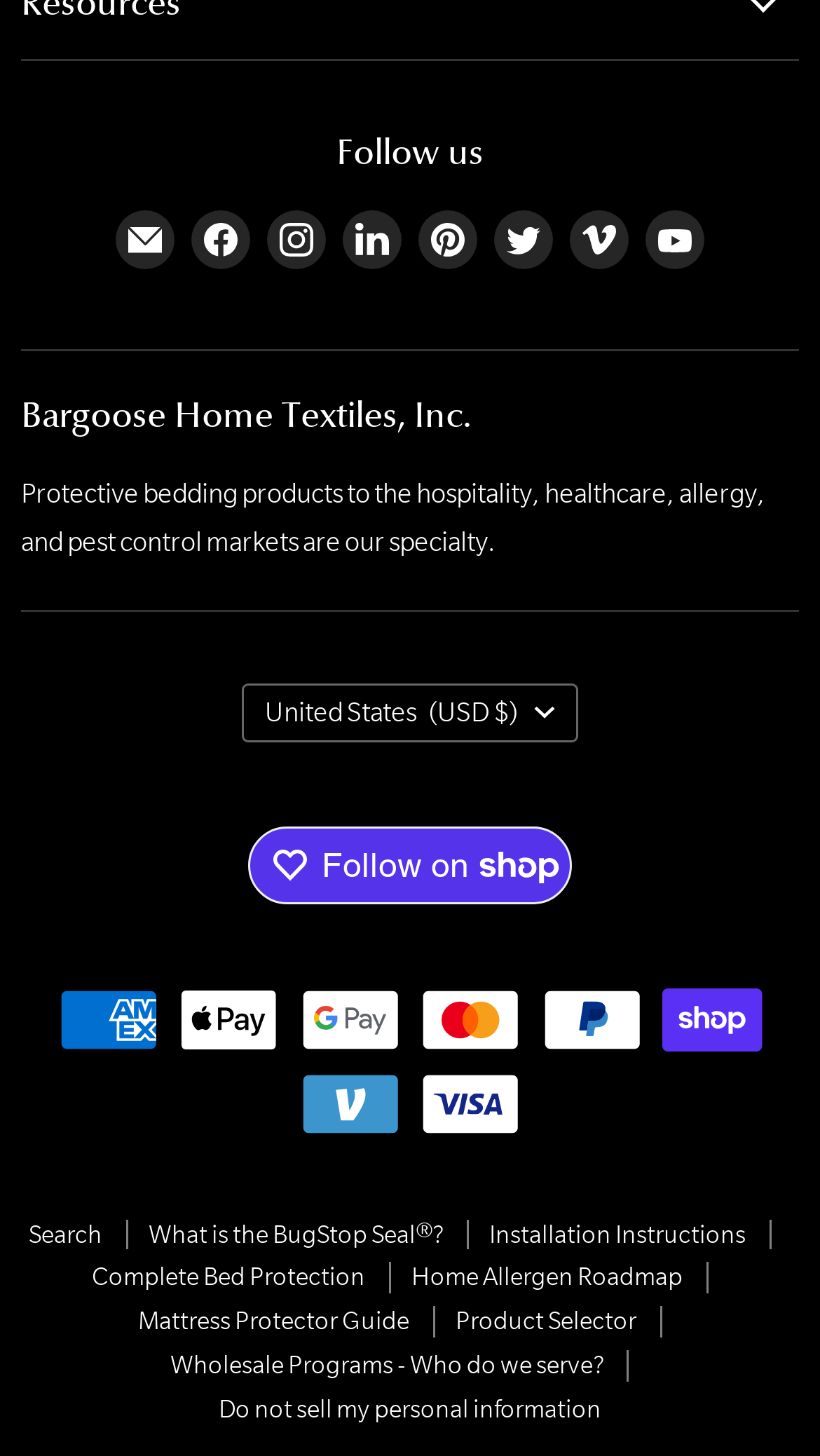How many social media platforms are listed?
Craft a detailed and extensive response to the question.

I counted the number of links under the 'Follow us' heading, which are Facebook, Instagram, LinkedIn, Pinterest, Twitter, Vimeo, YouTube, and E-mail.